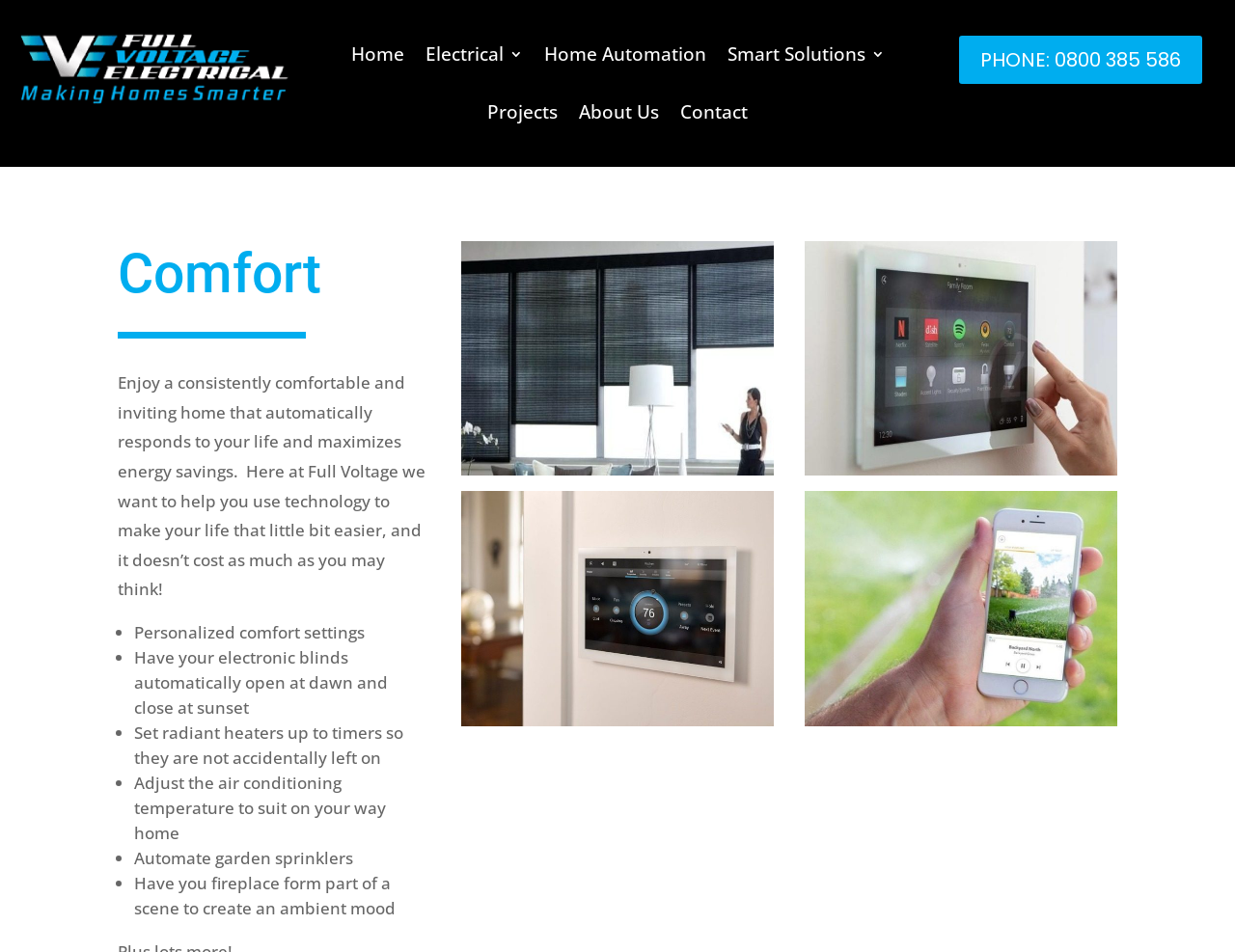Identify the bounding box coordinates for the region to click in order to carry out this instruction: "Click on 'Contact'". Provide the coordinates using four float numbers between 0 and 1, formatted as [left, top, right, bottom].

[0.551, 0.096, 0.605, 0.148]